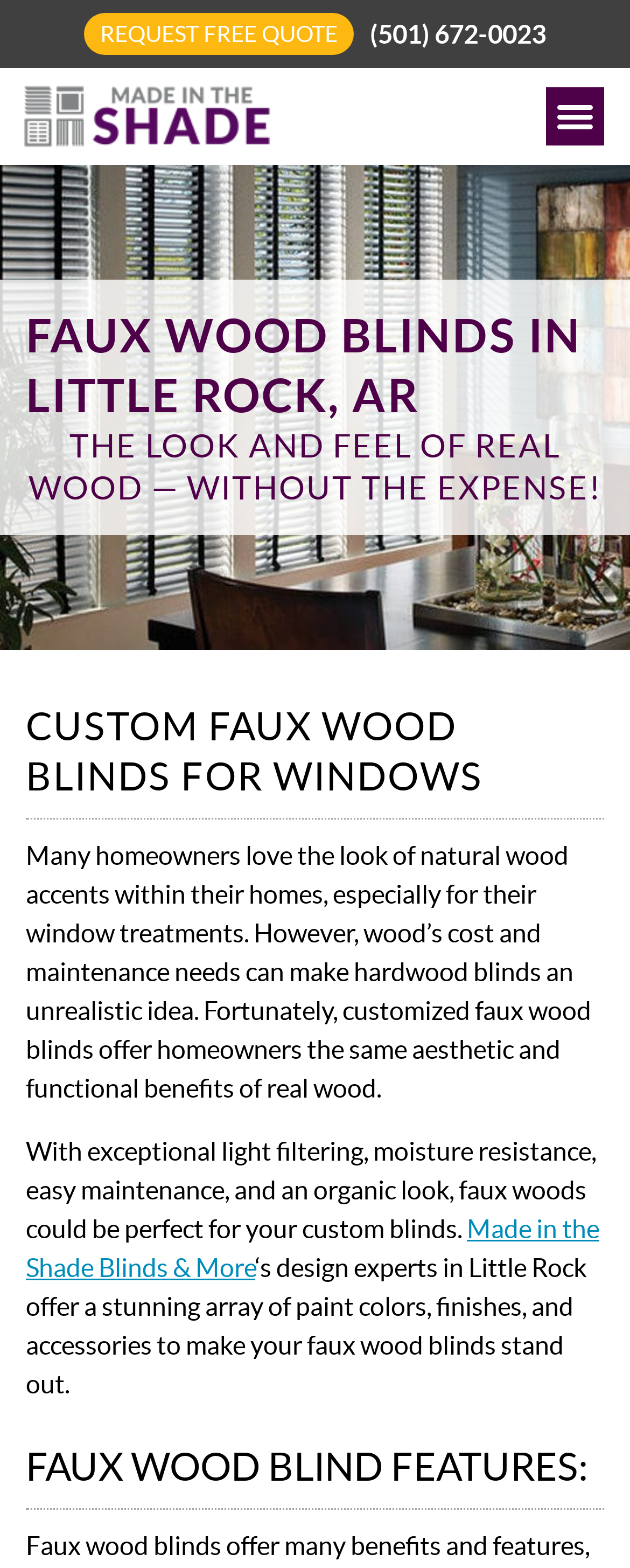What is the benefit of faux wood blinds?
Please provide a single word or phrase as your answer based on the screenshot.

Moisture resistance